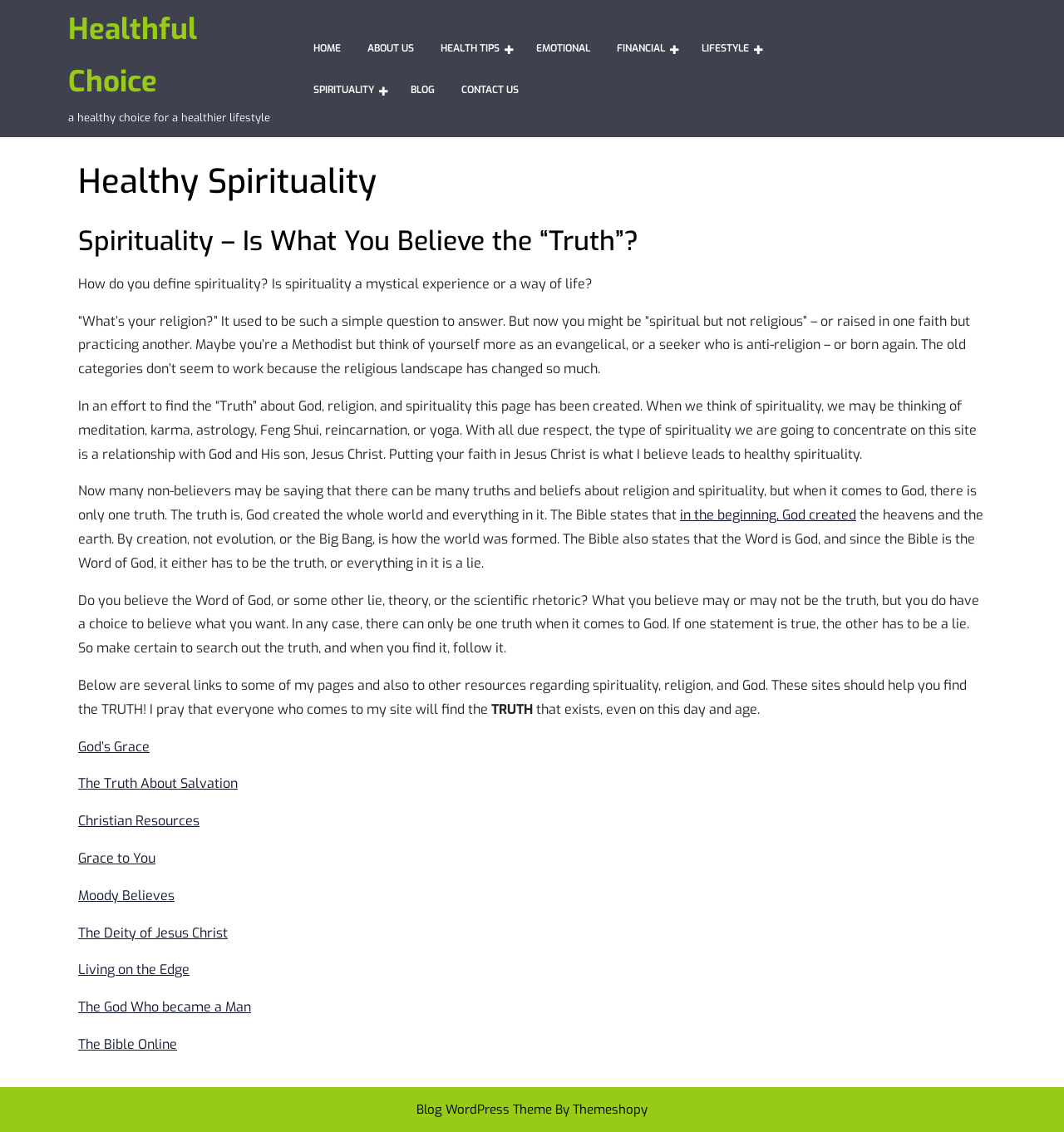What is the purpose of the webpage?
Please provide a single word or phrase as your answer based on the screenshot.

To find the truth about God